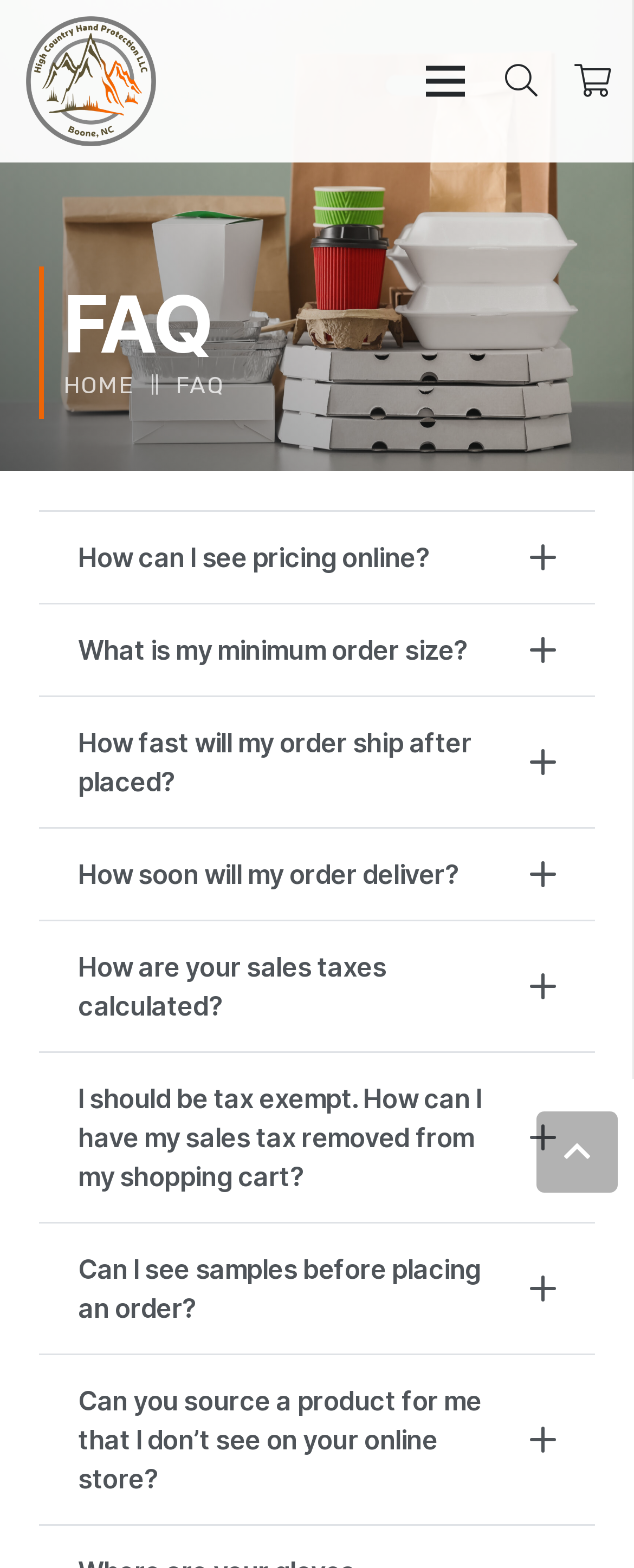Can you look at the image and give a comprehensive answer to the question:
What is the main category of products offered by High Country Hand Protection?

Based on the webpage, I can see that the website is about High Country Hand Protection, and it mentions single-use, disposable products like latex gloves, garbage bin liners, and more. Therefore, the main category of products offered by High Country Hand Protection is disposable products.